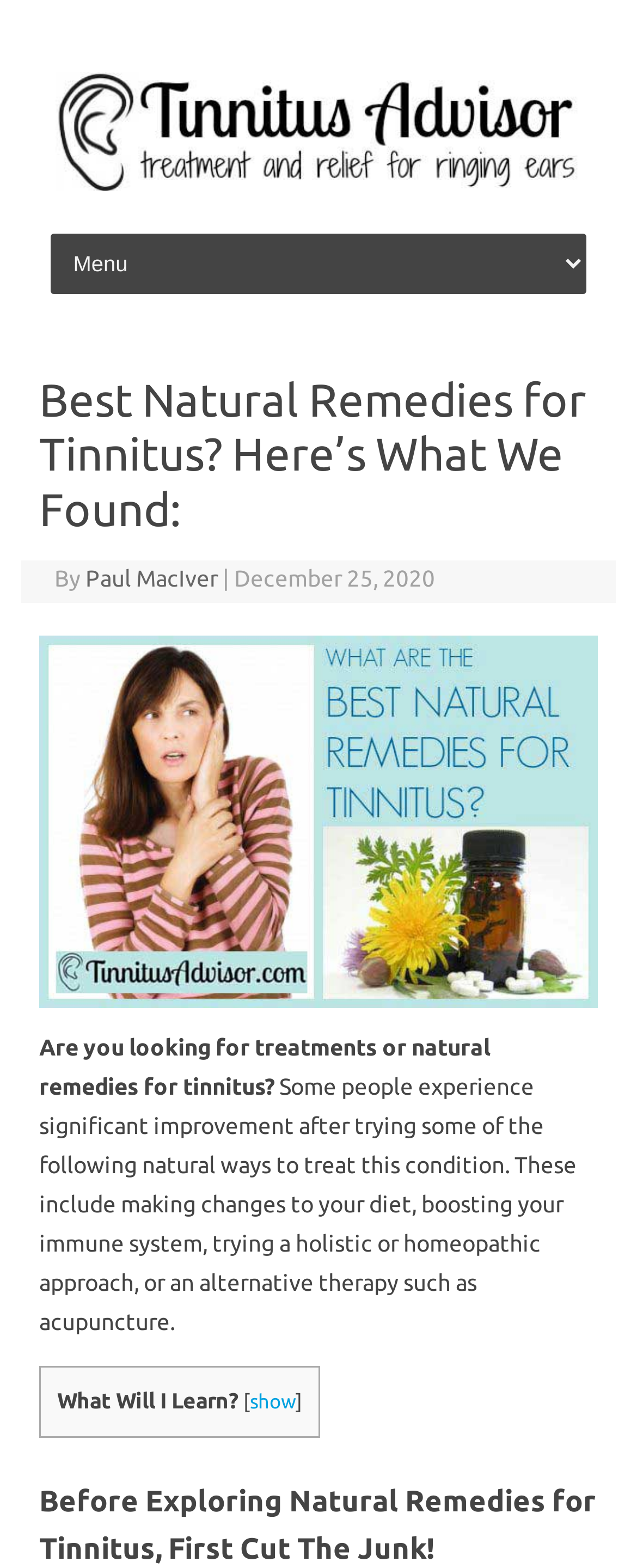Using the given description, provide the bounding box coordinates formatted as (top-left x, top-left y, bottom-right x, bottom-right y), with all values being floating point numbers between 0 and 1. Description: October 5, 2023

None